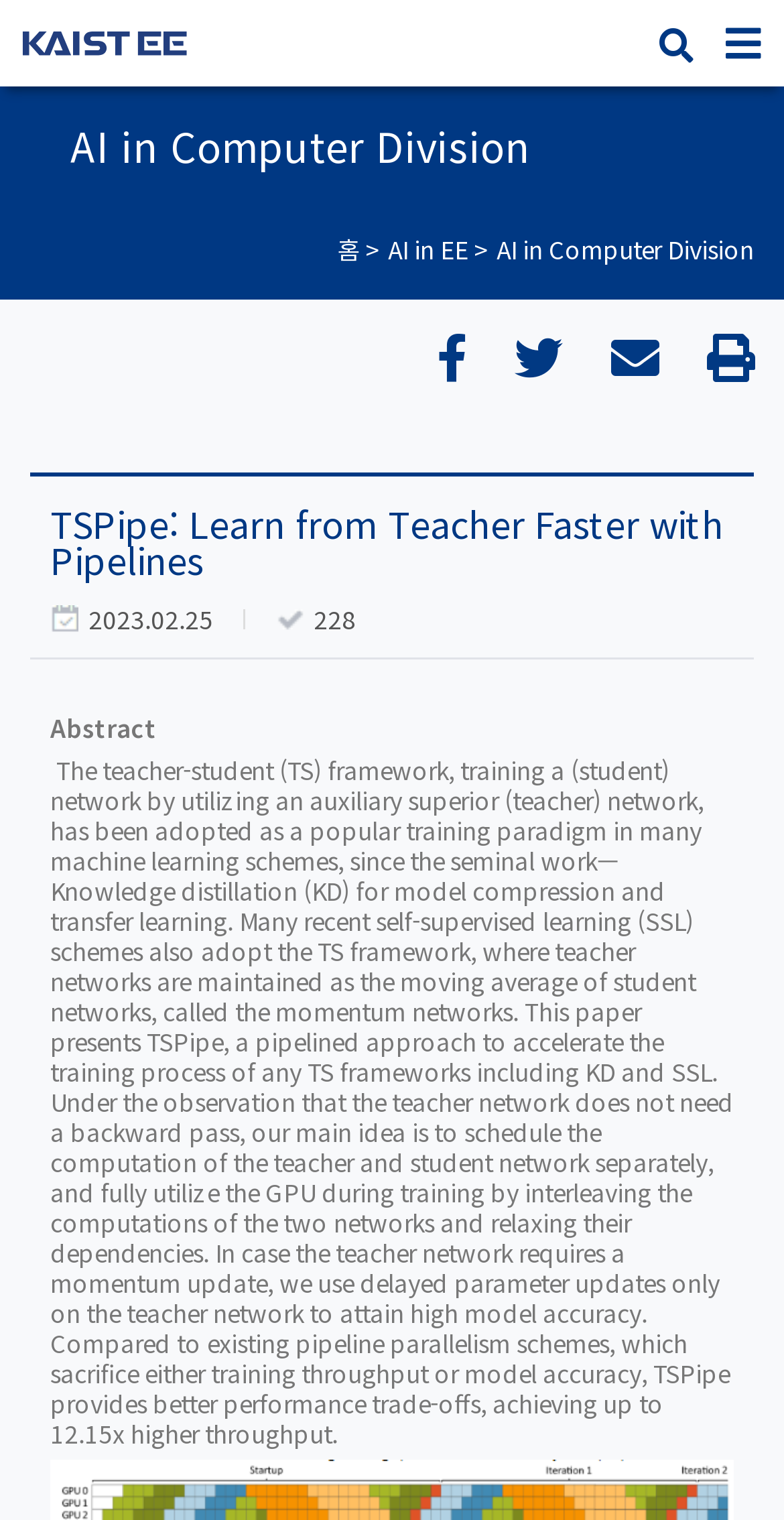Deliver a detailed narrative of the webpage's visual and textual elements.

This webpage is about TSPipe, a pipelined approach to accelerate the training process of teacher-student frameworks in machine learning. At the top left, there are three links, and at the top right, there are three more links. Below these links, there is a heading "AI in Computer Division" that spans almost the entire width of the page. 

Underneath the heading, there are four links: "홈", "AI in EE", "AI in Computer Division", and three icons represented by "\uf39e", "\uf099", and "\uf0e0". The icons are positioned in a row, with the first icon on the left and the last icon on the right.

Further down, there is a heading "TSPipe: Learn from Teacher Faster with Pipelines" that takes up most of the page width. Below this heading, there are two lines of text: "2023.02.25" and "228". 

The main content of the page is an abstract that describes TSPipe, a method to accelerate the training process of teacher-student frameworks. The abstract is a long paragraph that explains the concept, its advantages, and its performance trade-offs. It is positioned below the heading and the two lines of text, and it spans almost the entire width of the page.